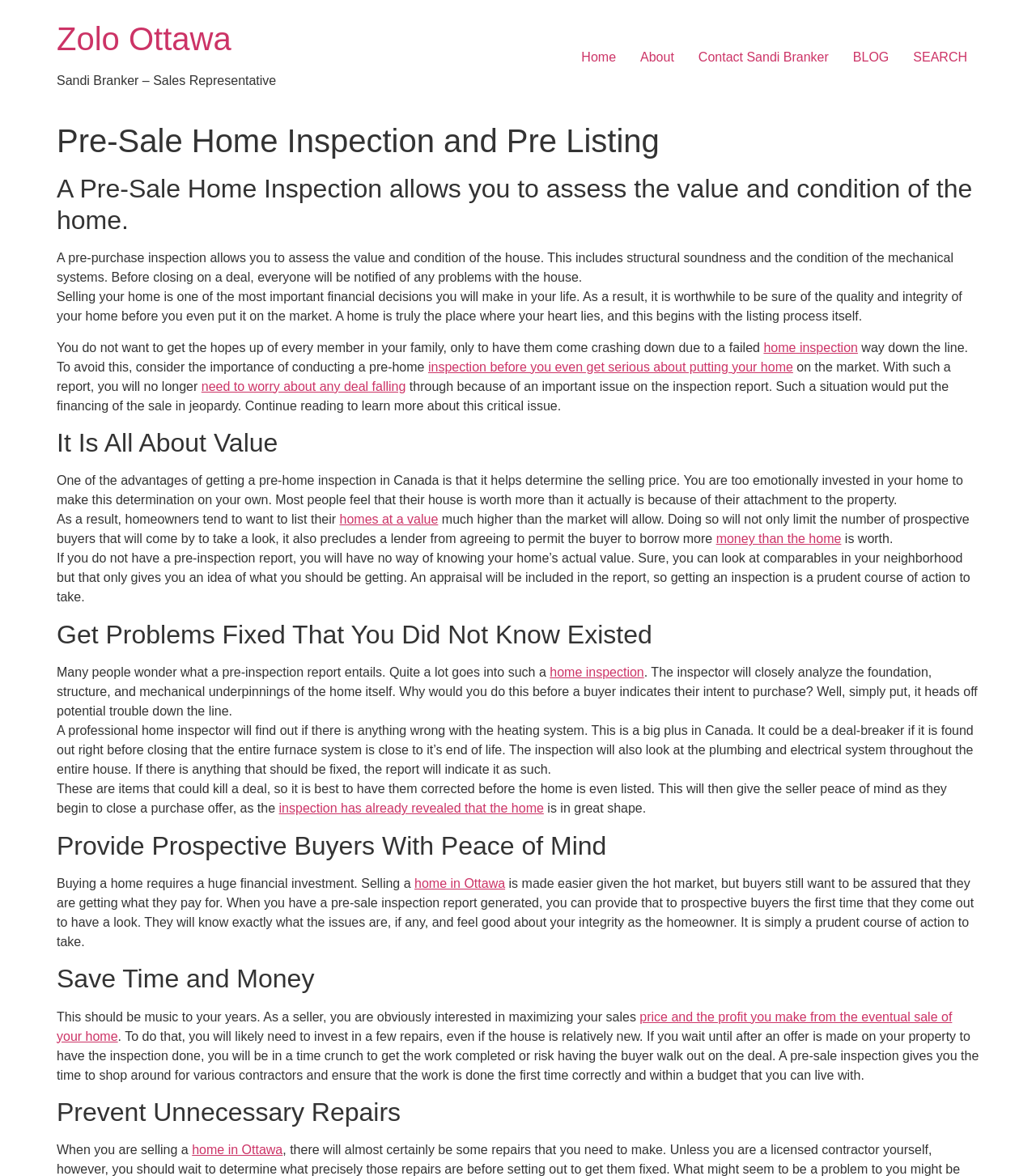Explain the features and main sections of the webpage comprehensively.

The webpage is about the benefits of pre-purchase home inspections, specifically in Ottawa, Canada. At the top, there is a heading "Zolo Ottawa" with a link to the website. Below it, there is a static text "Sandi Branker – Sales Representative". 

To the right of the top heading, there are navigation links to "Home", "About", "Contact Sandi Branker", "BLOG", and "SEARCH". 

Below the navigation links, there is a main heading "Pre-Sale Home Inspection and Pre Listing" followed by a subheading "A Pre-Sale Home Inspection allows you to assess the value and condition of the home." 

The webpage then explains the importance of pre-purchase home inspections in several sections. The first section discusses how a pre-purchase inspection can help avoid disappointments after getting an offer. It highlights the benefits of knowing the condition of the house before listing it on the market.

The next section, "It Is All About Value", explains how a pre-home inspection can help determine the selling price of a house. It notes that homeowners tend to overvalue their homes and that a pre-inspection report can provide an accurate appraisal.

The following section, "Get Problems Fixed That You Did Not Know Existed", describes what a pre-inspection report entails, including an analysis of the foundation, structure, and mechanical systems of the home. It emphasizes the importance of fixing potential issues before listing the house.

The next section, "Provide Prospective Buyers With Peace of Mind", explains how a pre-sale inspection report can provide buyers with confidence in their purchase. It notes that buyers want to be assured that they are getting what they pay for and that a pre-inspection report can provide transparency.

The following section, "Save Time and Money", discusses how a pre-sale inspection can save sellers time and money by allowing them to address potential issues before listing the house.

The final section, "Prevent Unnecessary Repairs", highlights the importance of identifying and addressing potential issues before listing the house to prevent unnecessary repairs.